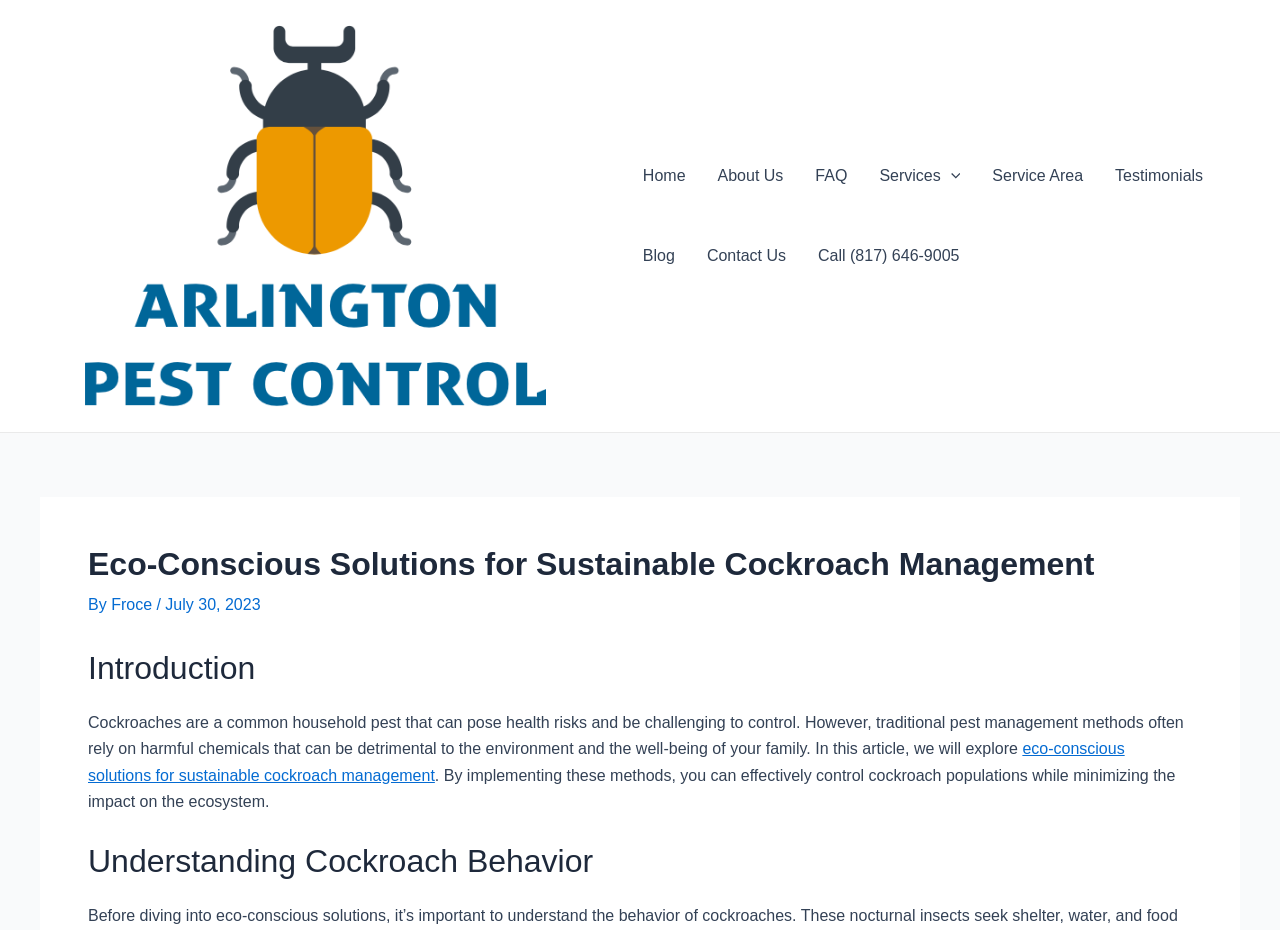Locate the bounding box coordinates of the clickable element to fulfill the following instruction: "Click the logo of Arlington Pest Control, Texas". Provide the coordinates as four float numbers between 0 and 1 in the format [left, top, right, bottom].

[0.031, 0.222, 0.462, 0.24]